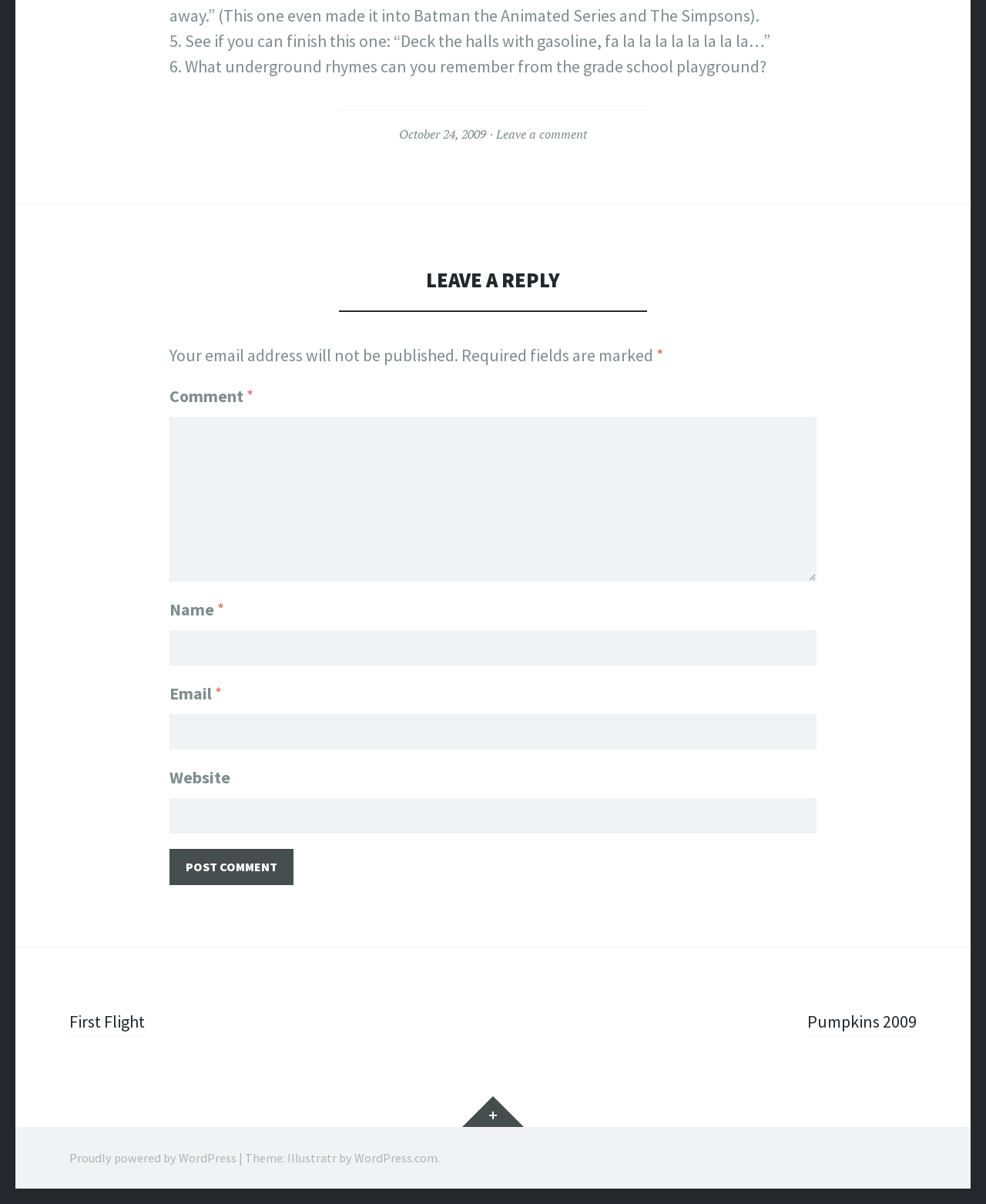Please locate the bounding box coordinates of the element that should be clicked to complete the given instruction: "Leave a comment".

[0.503, 0.104, 0.595, 0.118]